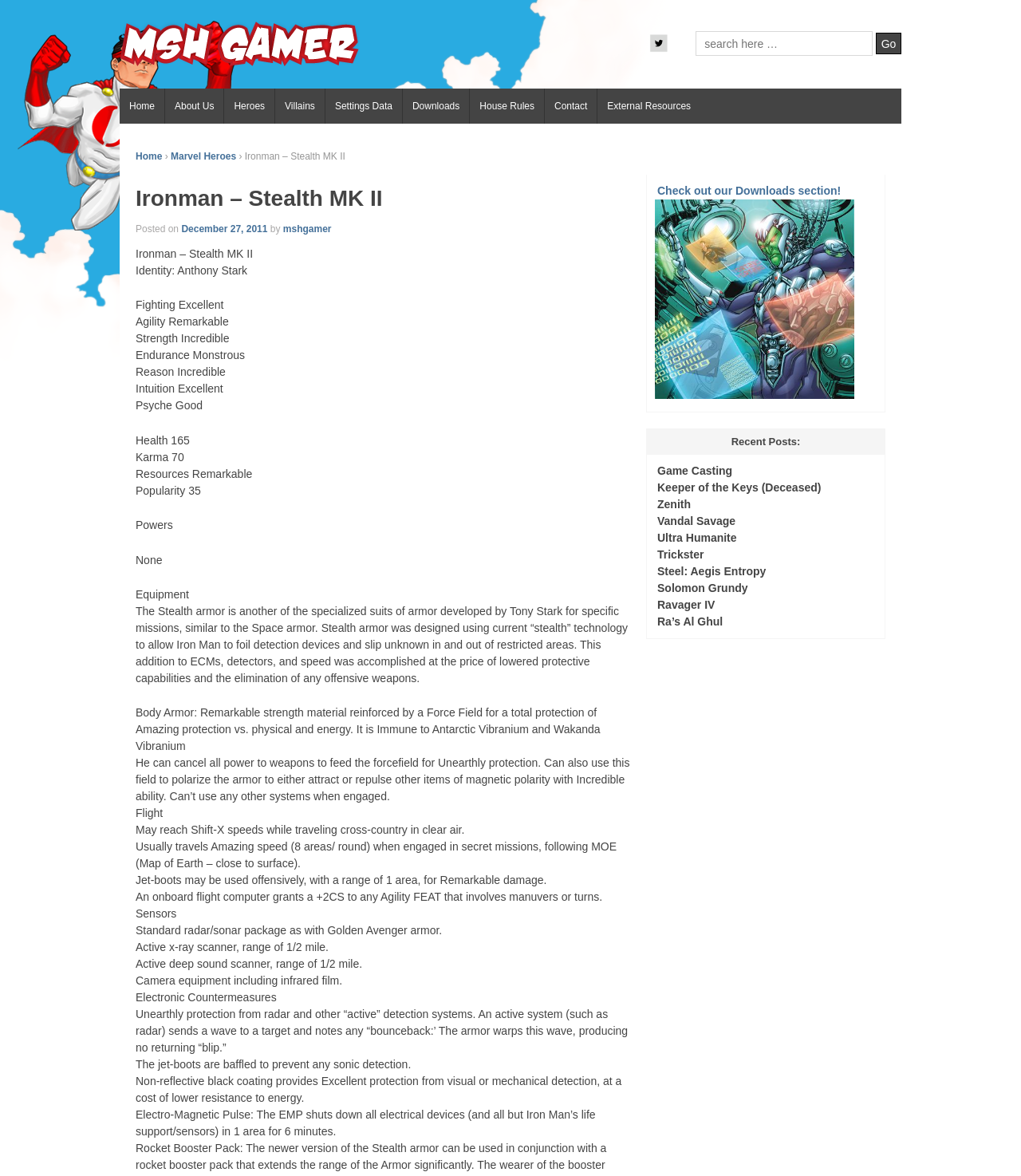Could you highlight the region that needs to be clicked to execute the instruction: "Visit Twitter page"?

[0.636, 0.033, 0.655, 0.048]